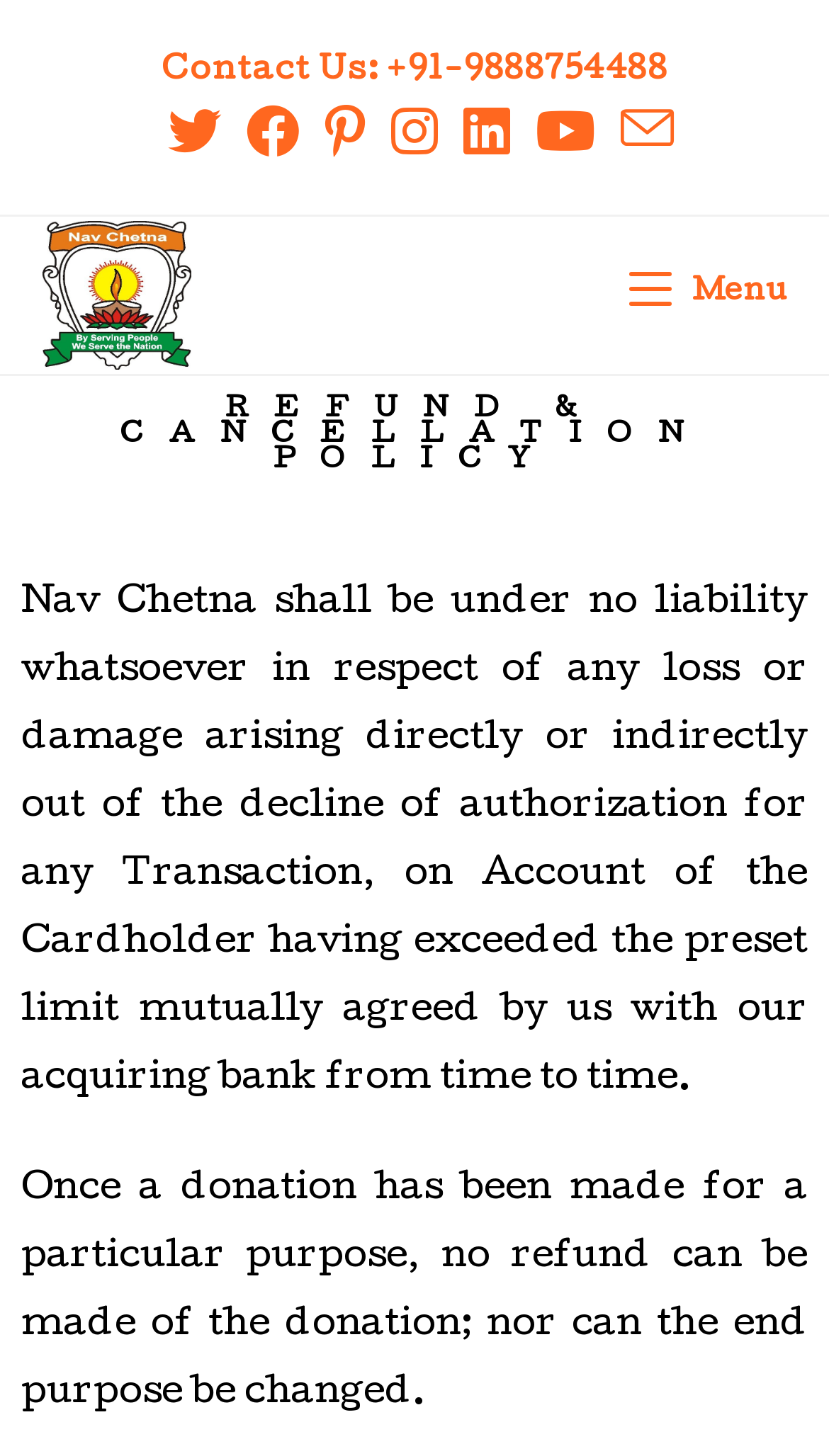Utilize the details in the image to give a detailed response to the question: How many social media links are there?

The social media links are listed in a horizontal layout table, and there are 6 links in total, including Facebook, Instagram, LinkedIn, Pinterest, X, and Youtube.